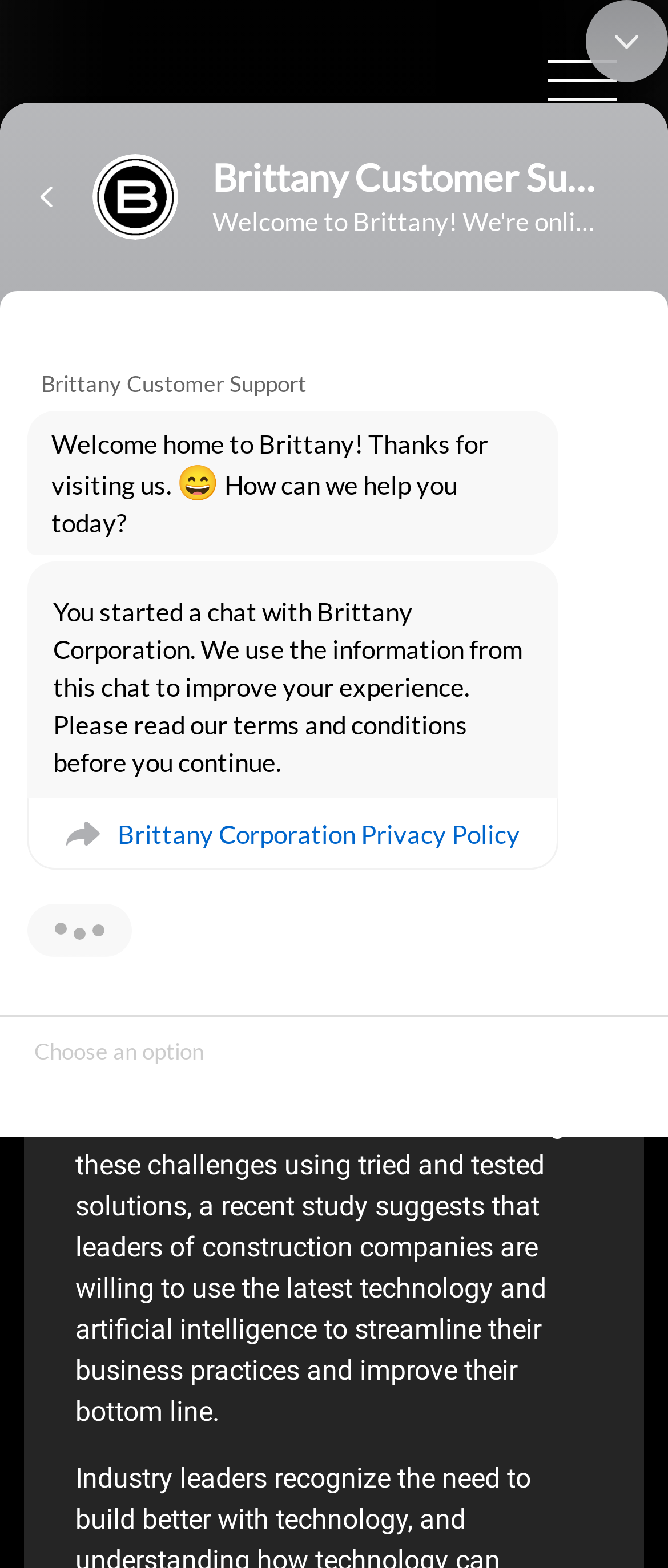Identify the bounding box for the UI element described as: "↑". Ensure the coordinates are four float numbers between 0 and 1, formatted as [left, top, right, bottom].

[0.815, 0.646, 0.897, 0.681]